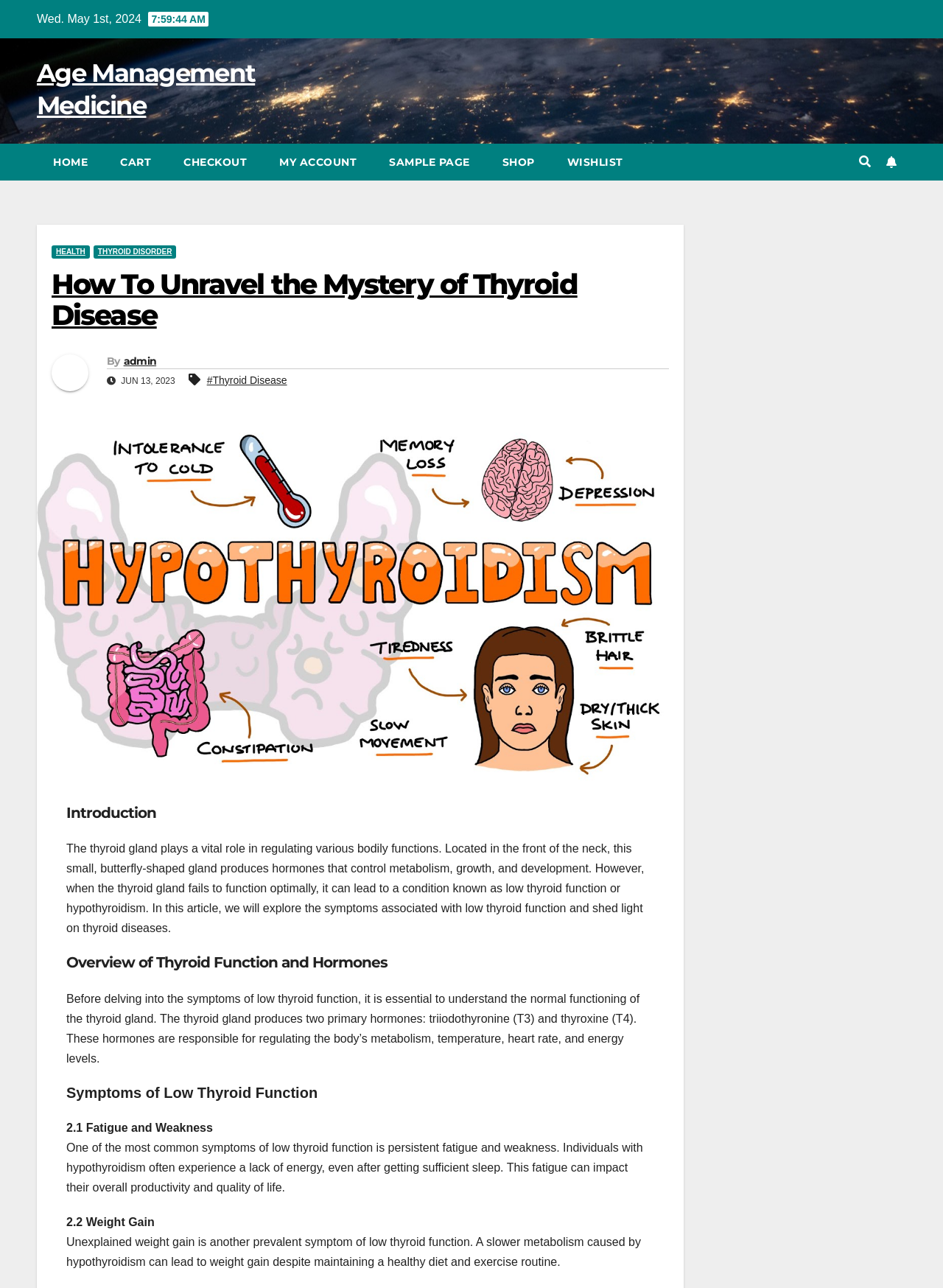Please identify the bounding box coordinates of the clickable element to fulfill the following instruction: "read about thyroid disorder". The coordinates should be four float numbers between 0 and 1, i.e., [left, top, right, bottom].

[0.099, 0.191, 0.187, 0.201]